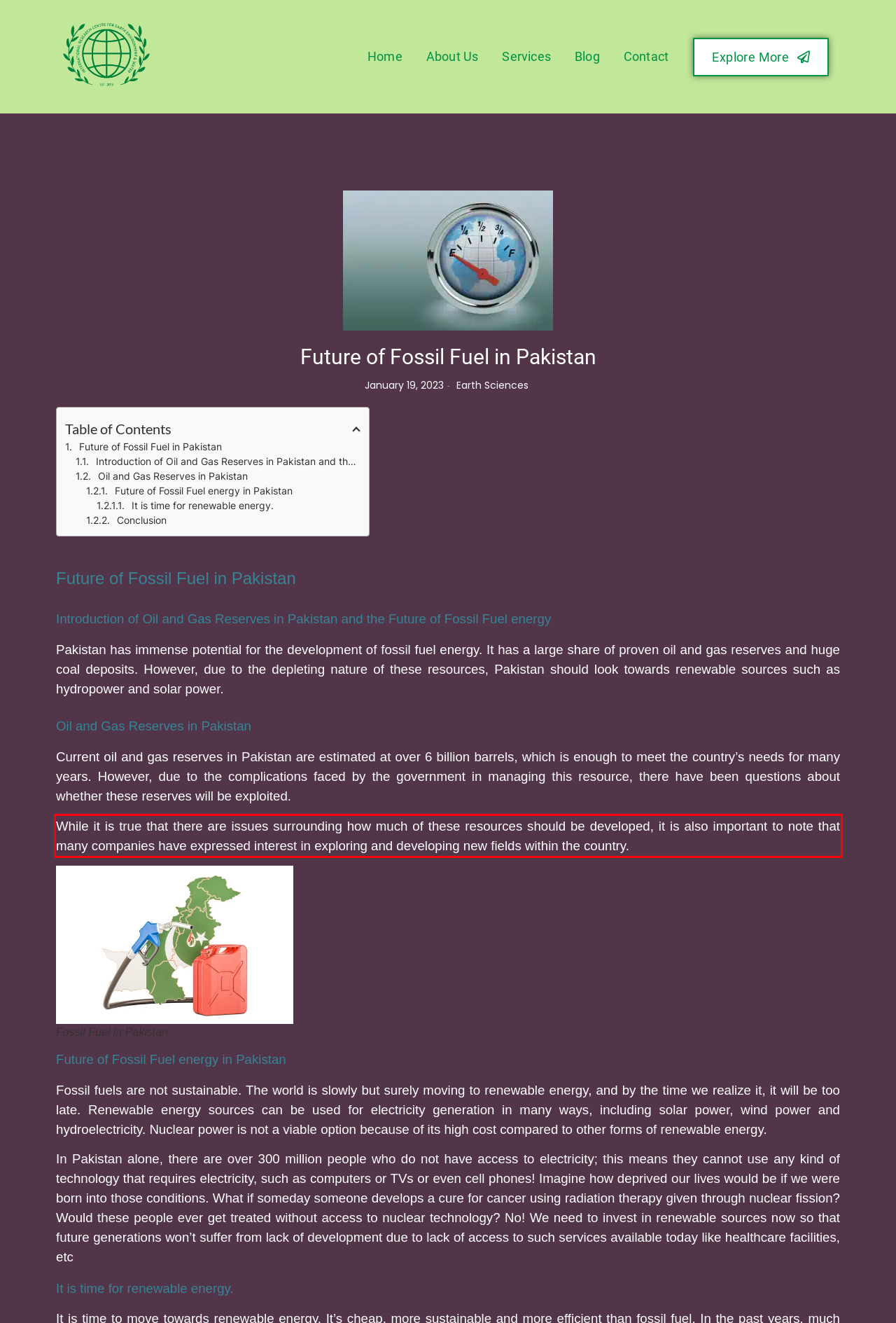From the given screenshot of a webpage, identify the red bounding box and extract the text content within it.

While it is true that there are issues surrounding how much of these resources should be developed, it is also important to note that many companies have expressed interest in exploring and developing new fields within the country.